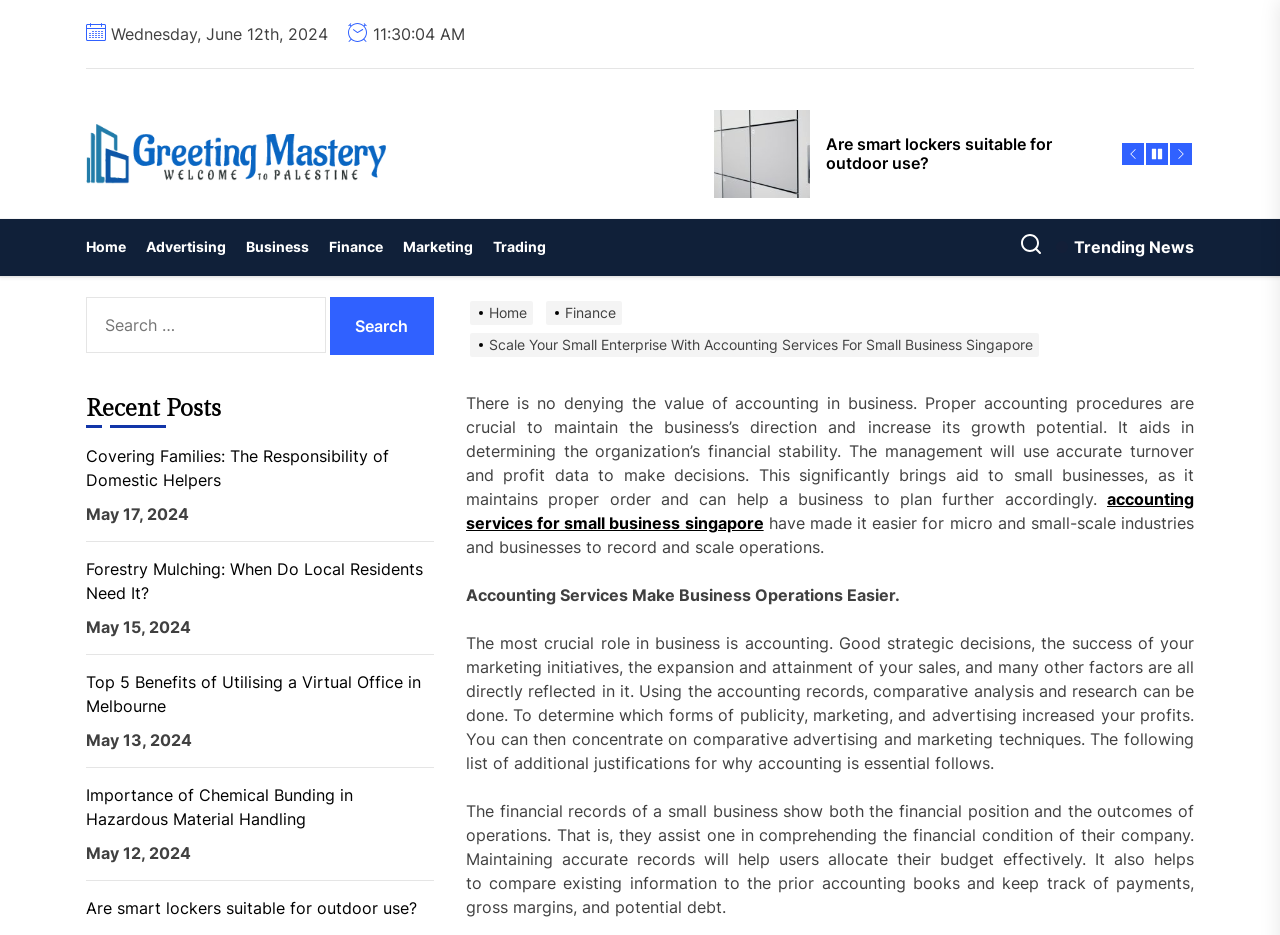Given the content of the image, can you provide a detailed answer to the question?
How many navigation links are available in the horizontal navigation bar?

The horizontal navigation bar has 6 links, which are 'Home', 'Advertising', 'Business', 'Finance', 'Marketing', and 'Trading'.